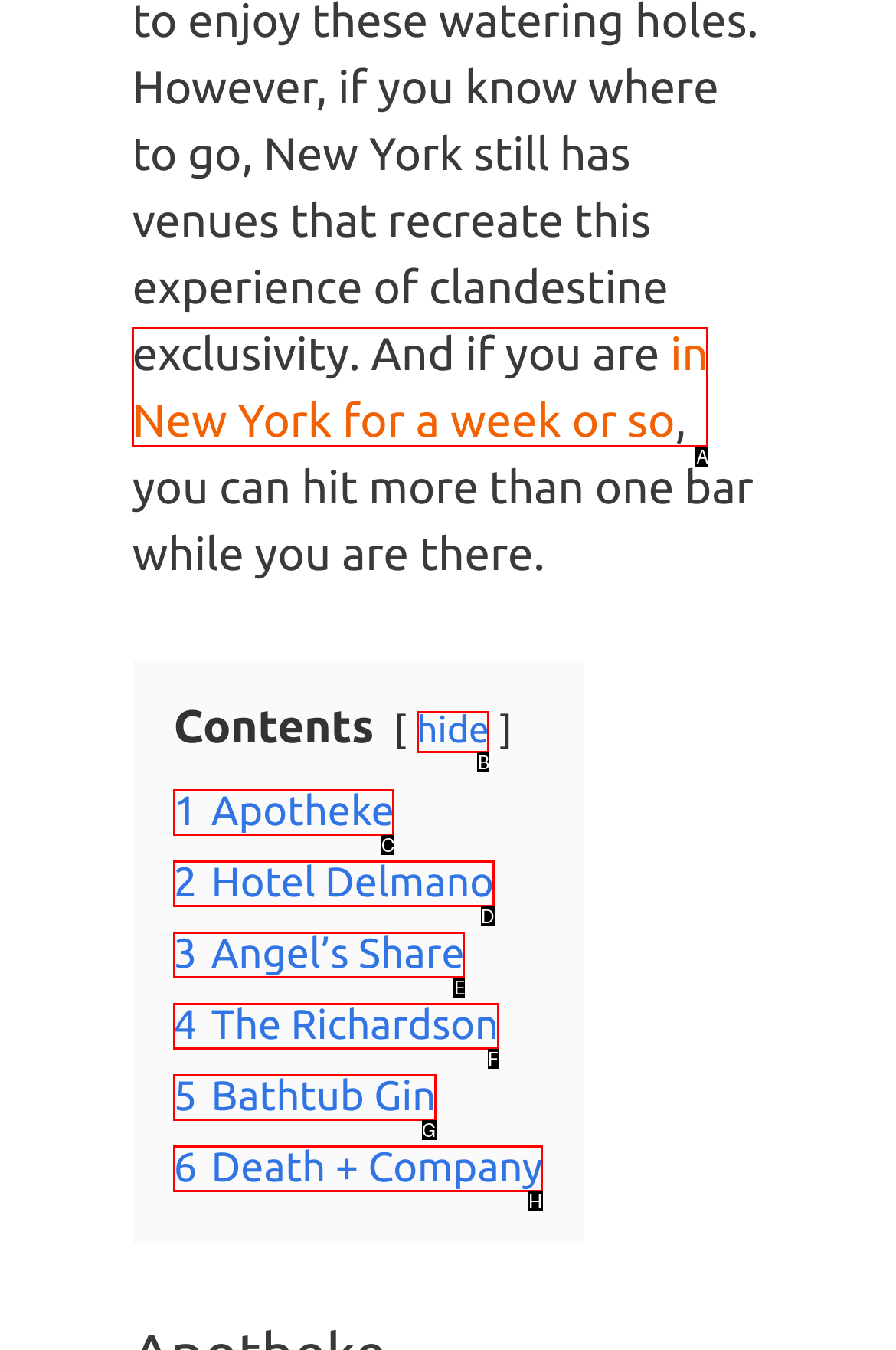Using the provided description: hide, select the HTML element that corresponds to it. Indicate your choice with the option's letter.

B